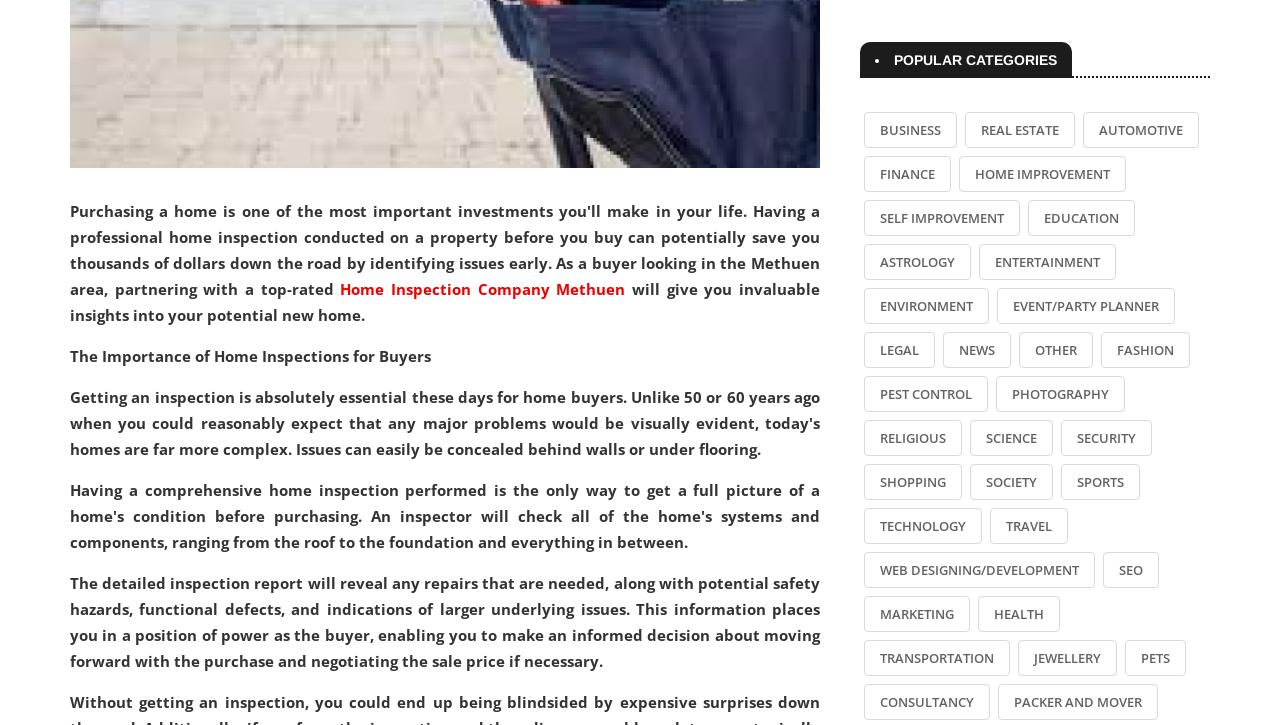What is the topic of the StaticText element at the top of the webpage?
Refer to the image and give a detailed response to the question.

The answer can be inferred from the content of the StaticText element, which mentions 'invaluable insights into your potential new home' and 'The Importance of Home Inspections for Buyers', suggesting that the topic is related to home inspections.